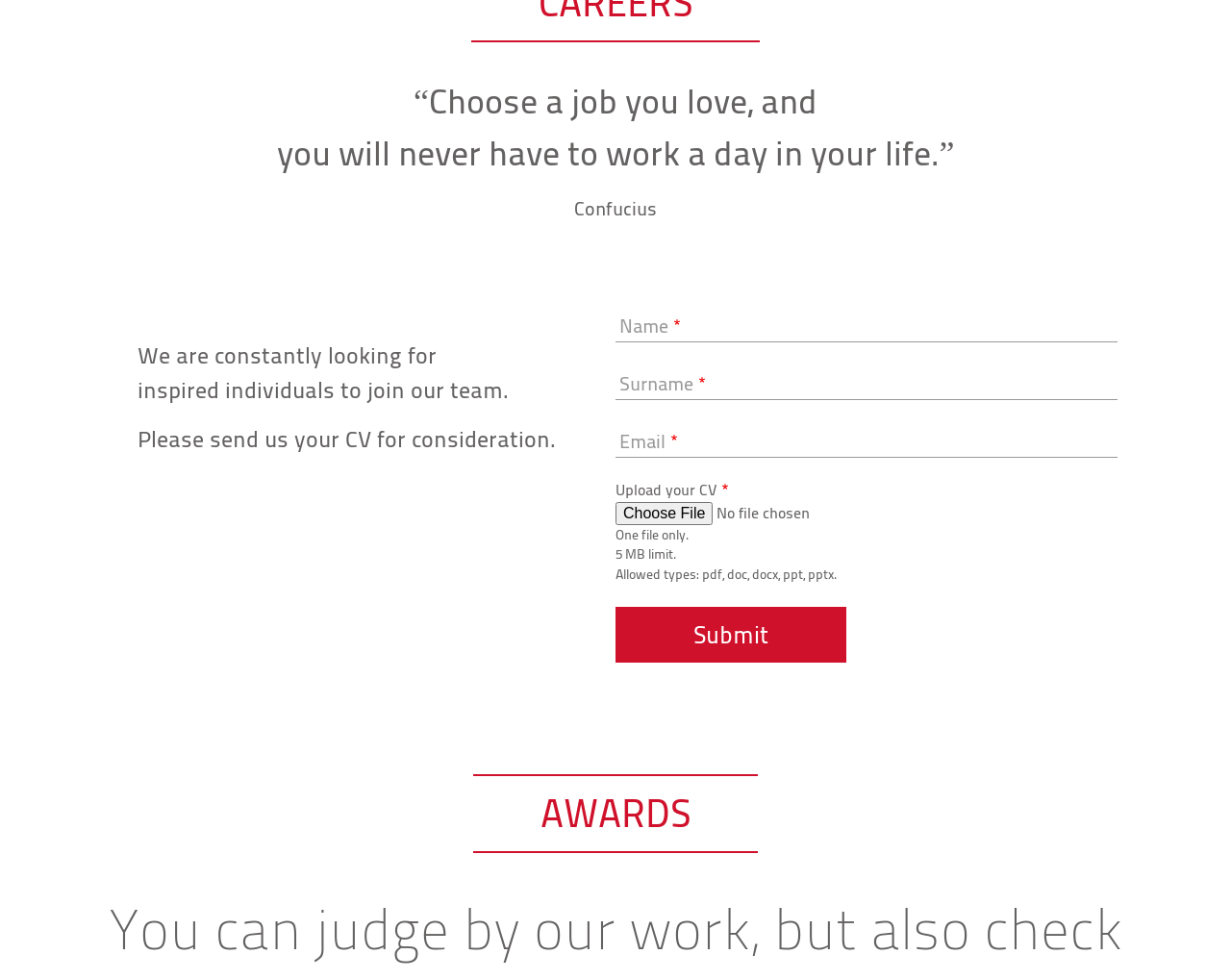Locate the UI element described by name="files[upload_your_cv]" in the provided webpage screenshot. Return the bounding box coordinates in the format (top-left x, top-left y, bottom-right x, bottom-right y), ensuring all values are between 0 and 1.

[0.5, 0.512, 0.712, 0.536]